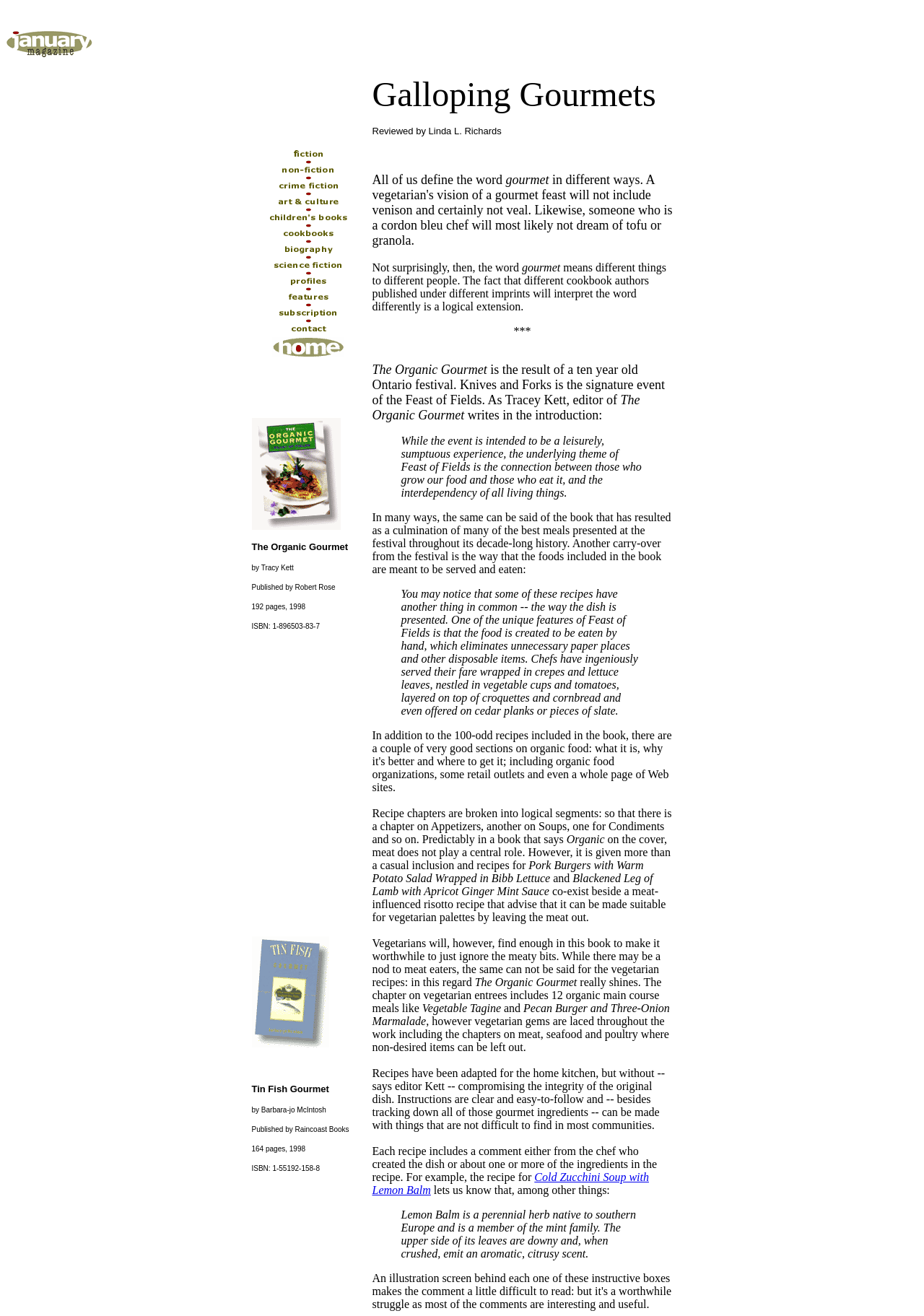Provide a one-word or short-phrase answer to the question:
What is the ISBN of the second cookbook?

1-55192-158-8